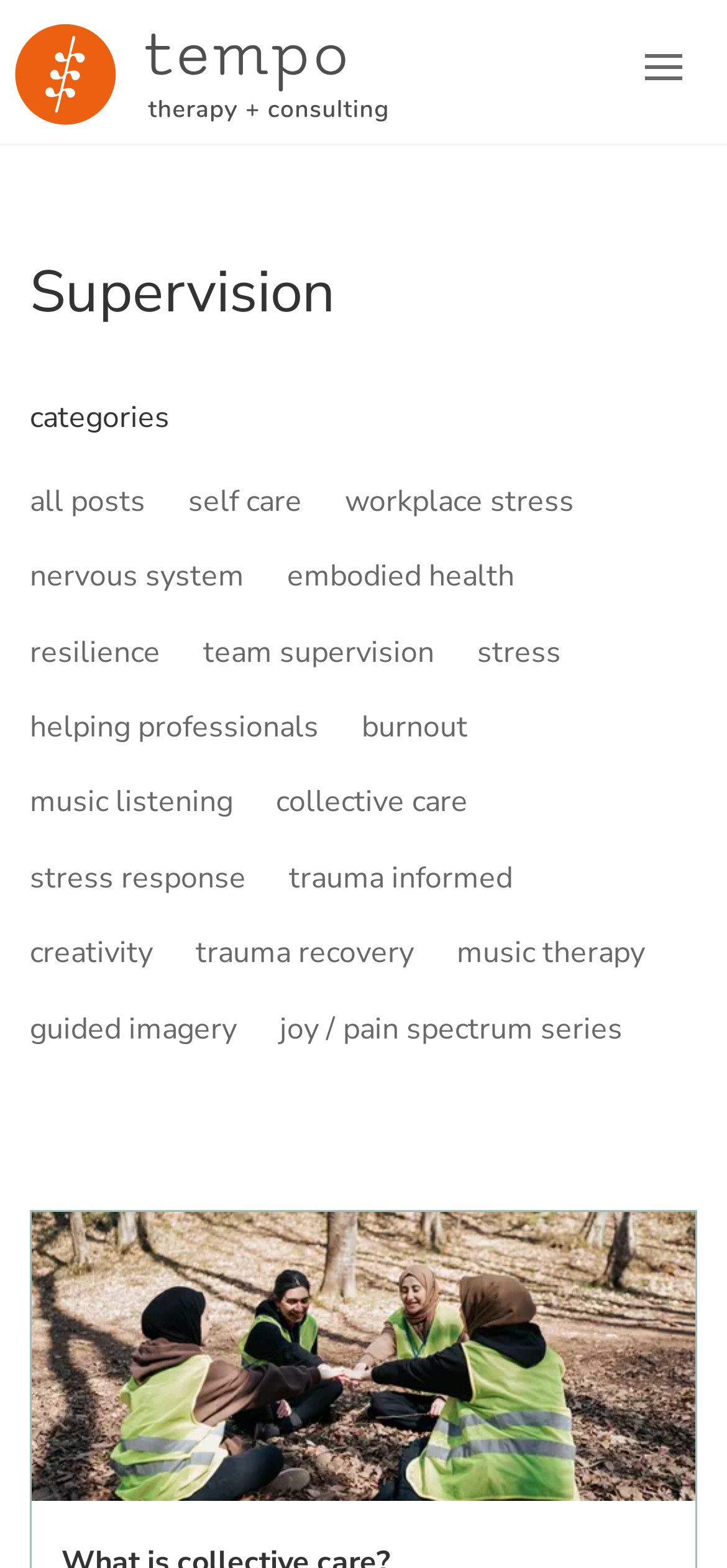Determine the bounding box coordinates of the element that should be clicked to execute the following command: "Learn about collective care".

[0.38, 0.488, 0.67, 0.536]